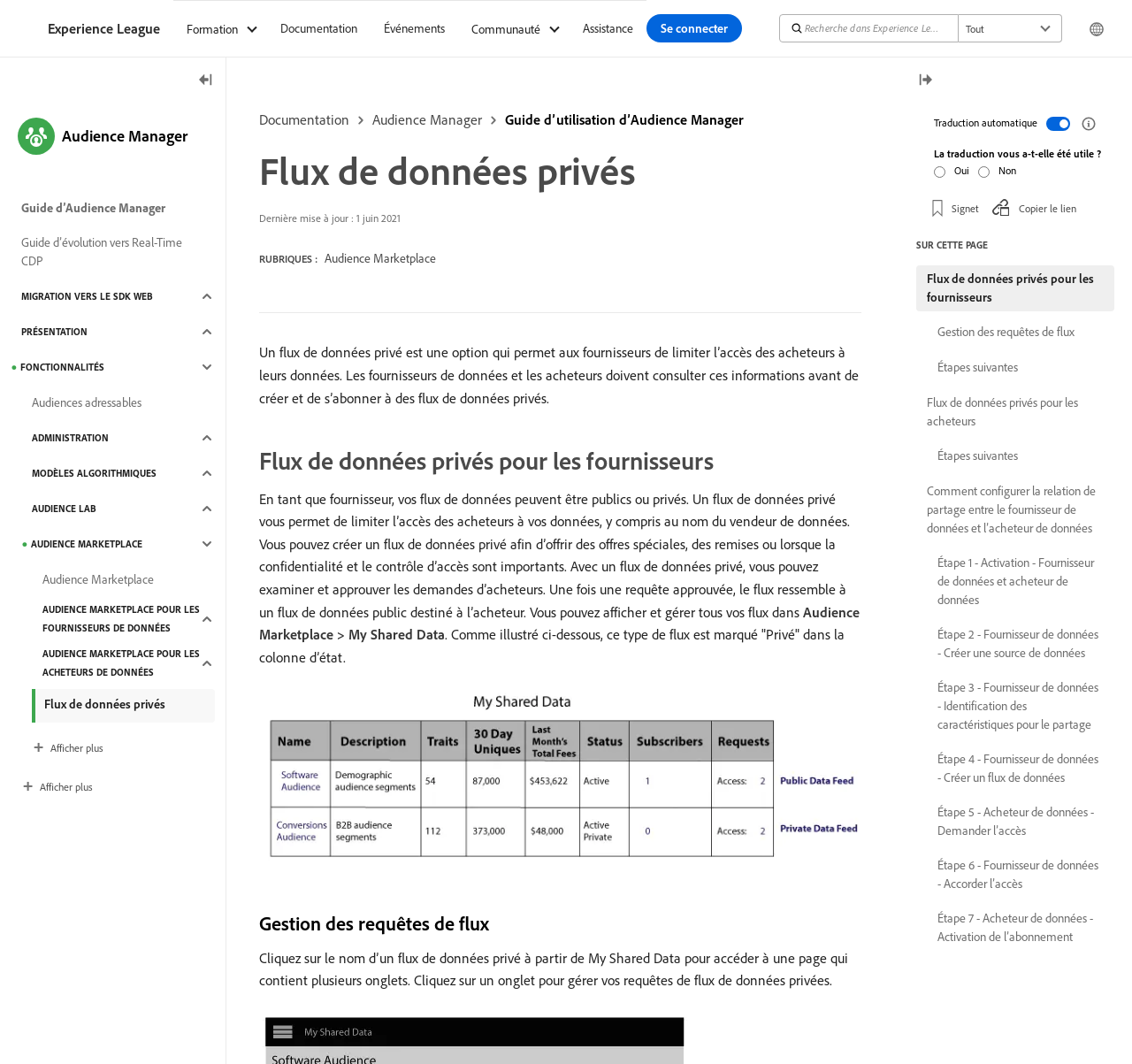Explain the webpage in detail, including its primary components.

This webpage is about private data streams in Adobe Audience Manager. At the top, there is a navigation bar with links to "Experience League", "Documentation", "Events", "Community", and "Support". On the right side of the navigation bar, there is a search bar with a magnifying glass icon. 

Below the navigation bar, there is a heading "Flux de données privés" (Private Data Streams) followed by a brief description of what private data streams are and their benefits. 

The main content of the page is divided into three sections. The first section, "Flux de données privés pour les fournisseurs" (Private Data Streams for Suppliers), explains how suppliers can create private data streams to limit access to their data and control who can access it. 

The second section, "Gestion des requêtes de flux" (Managing Stream Requests), describes how suppliers can manage requests from buyers for private data streams. 

The third section appears to be a table of contents or an index, with links to various topics related to private data streams, including "Audience Marketplace", "Administration", "Algorithmic Models", and "Audience Lab". 

On the left side of the page, there is a sidebar with links to other topics, including "Guide to Audience Manager", "Migration to Real-Time CDP", and "Presentation". 

At the bottom of the page, there is a section with links to related topics, including "Private Data Streams for Buyers" and "Configuring the Sharing Relationship between Data Suppliers and Buyers".